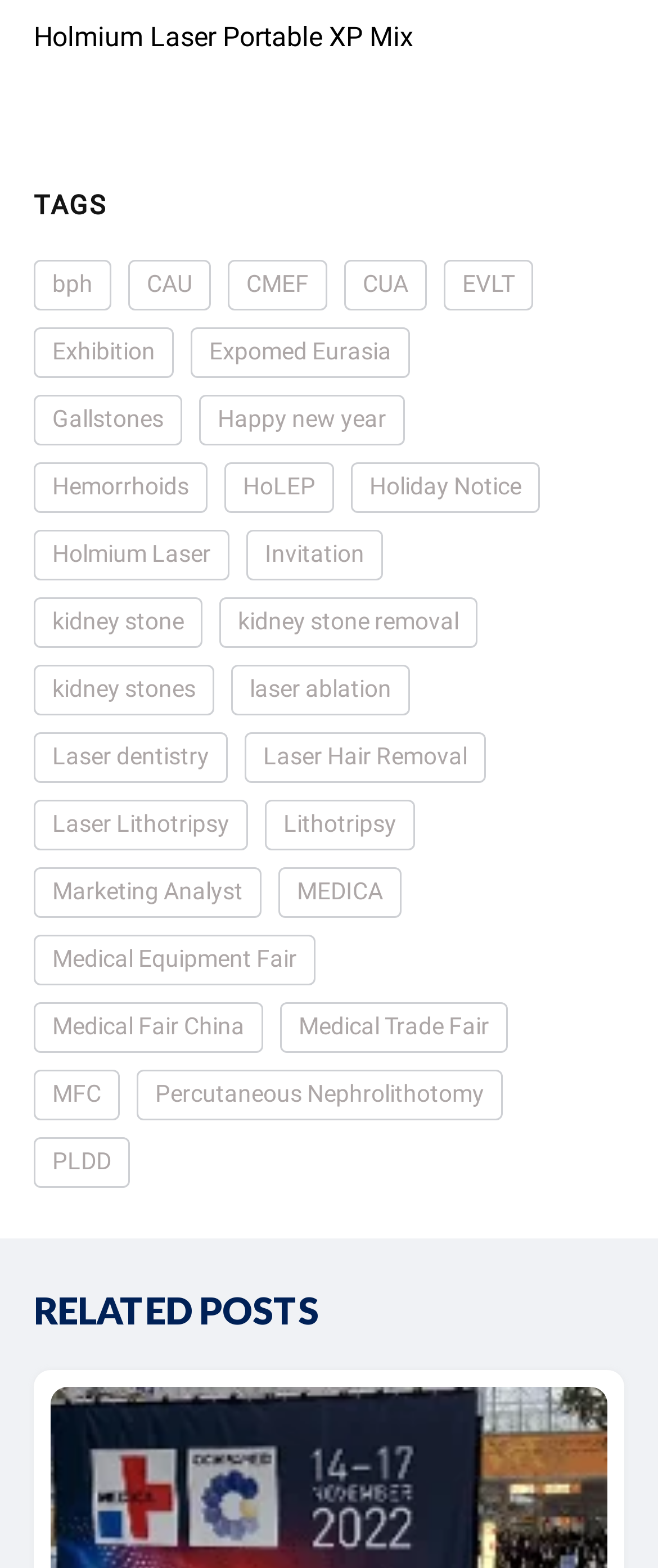Indicate the bounding box coordinates of the clickable region to achieve the following instruction: "Click on Holmium Laser Portable XP Mix."

[0.051, 0.013, 0.628, 0.034]